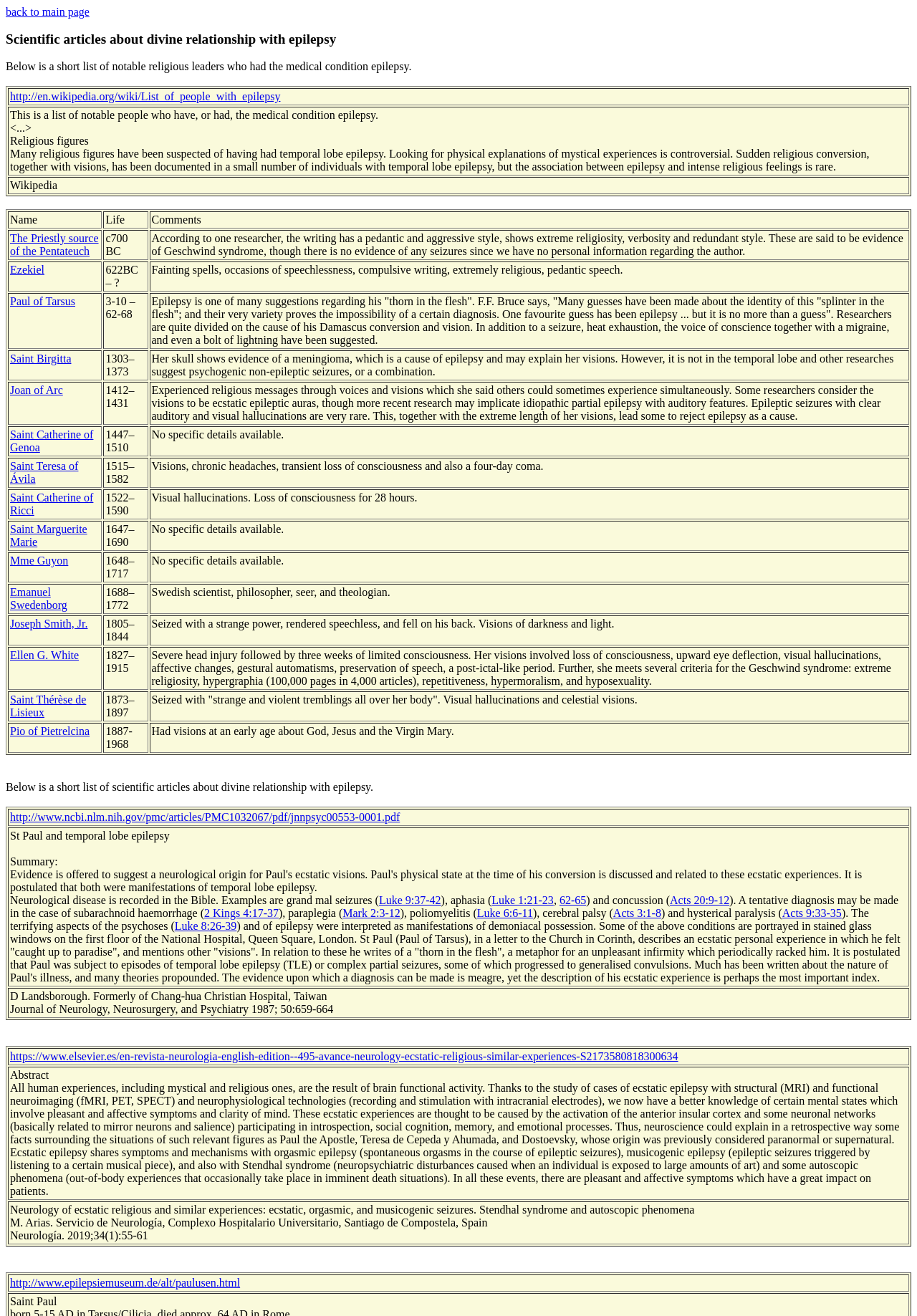Please provide a one-word or short phrase answer to the question:
What is the topic of the webpage?

Divine relationship with epilepsy